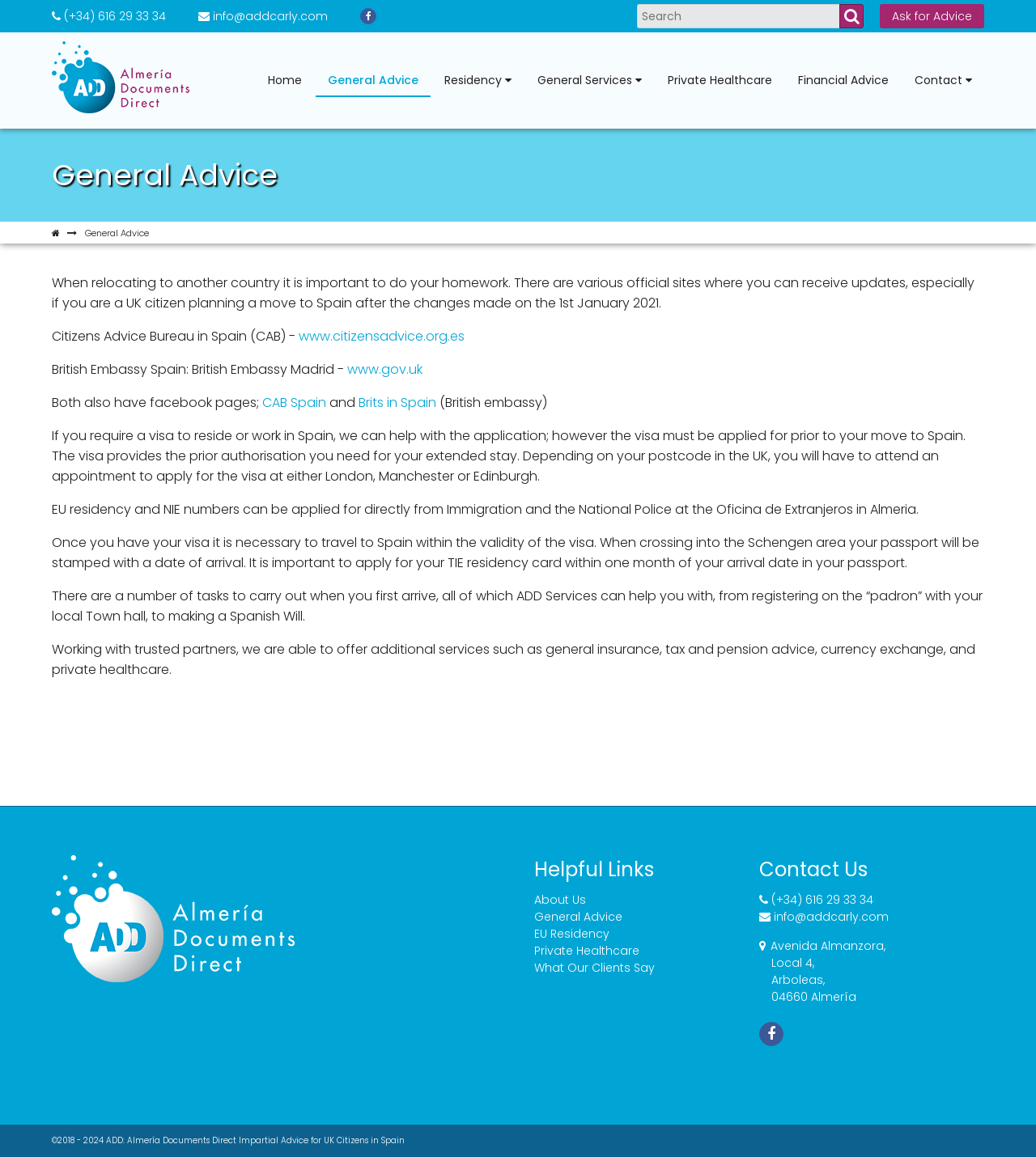Find the bounding box coordinates for the area that must be clicked to perform this action: "Contact Us".

None